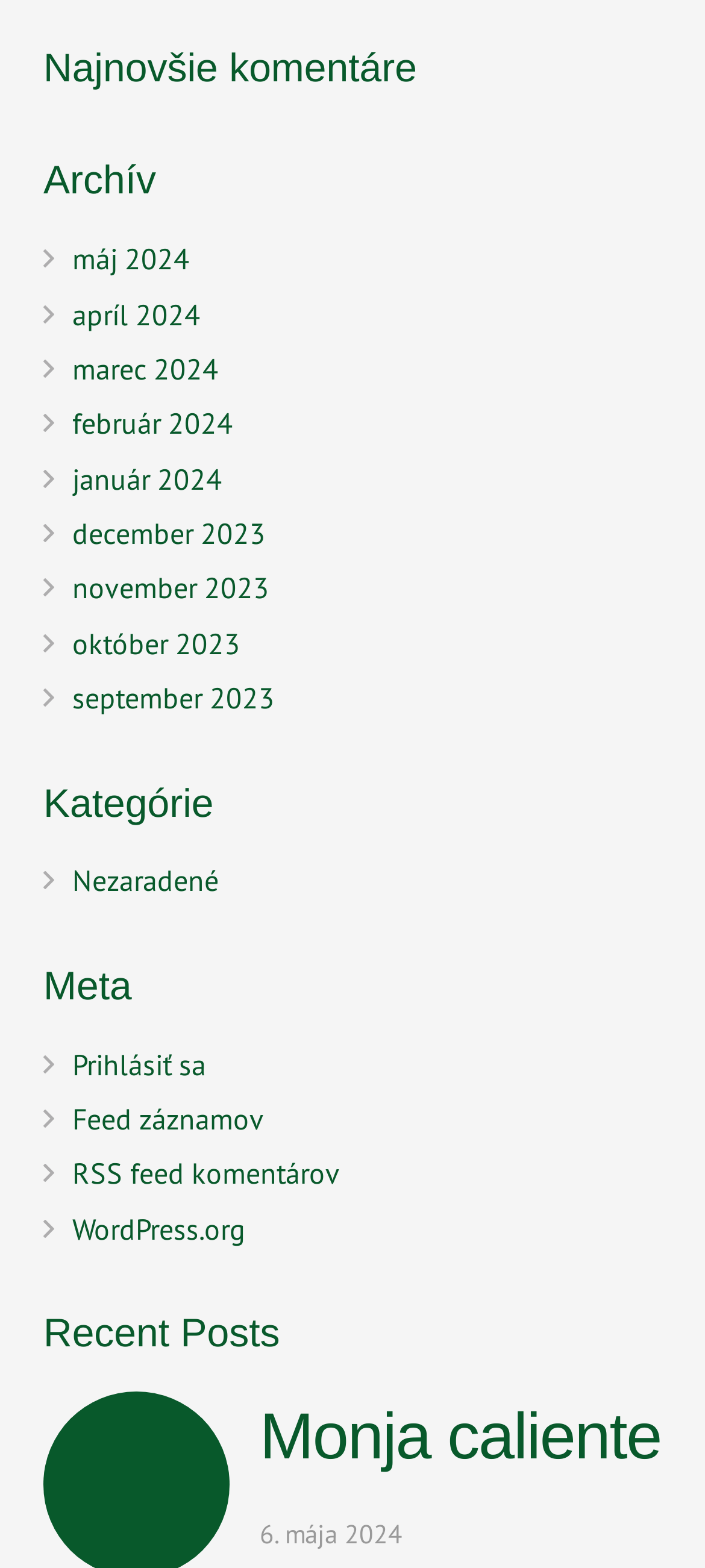Can you find the bounding box coordinates of the area I should click to execute the following instruction: "search"?

None